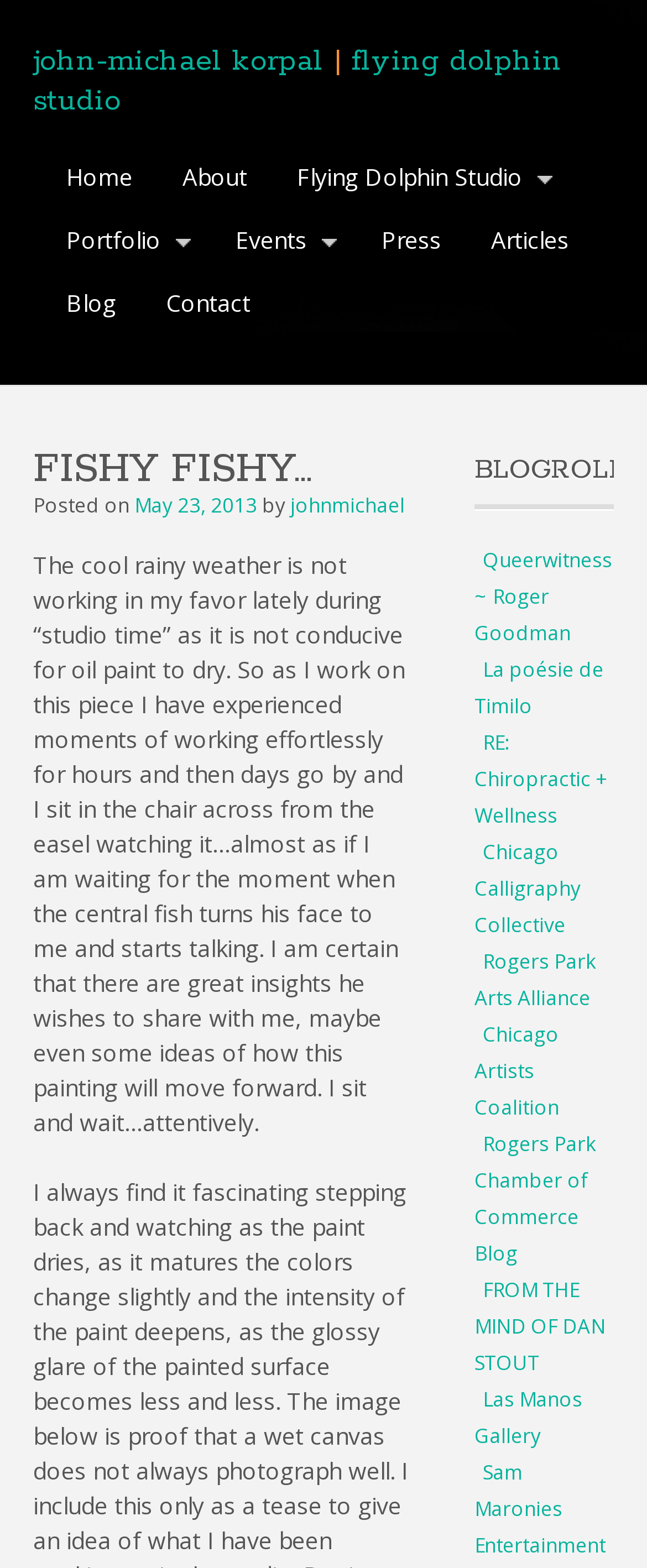What is the date of the latest blog post?
Use the image to answer the question with a single word or phrase.

May 23, 2013